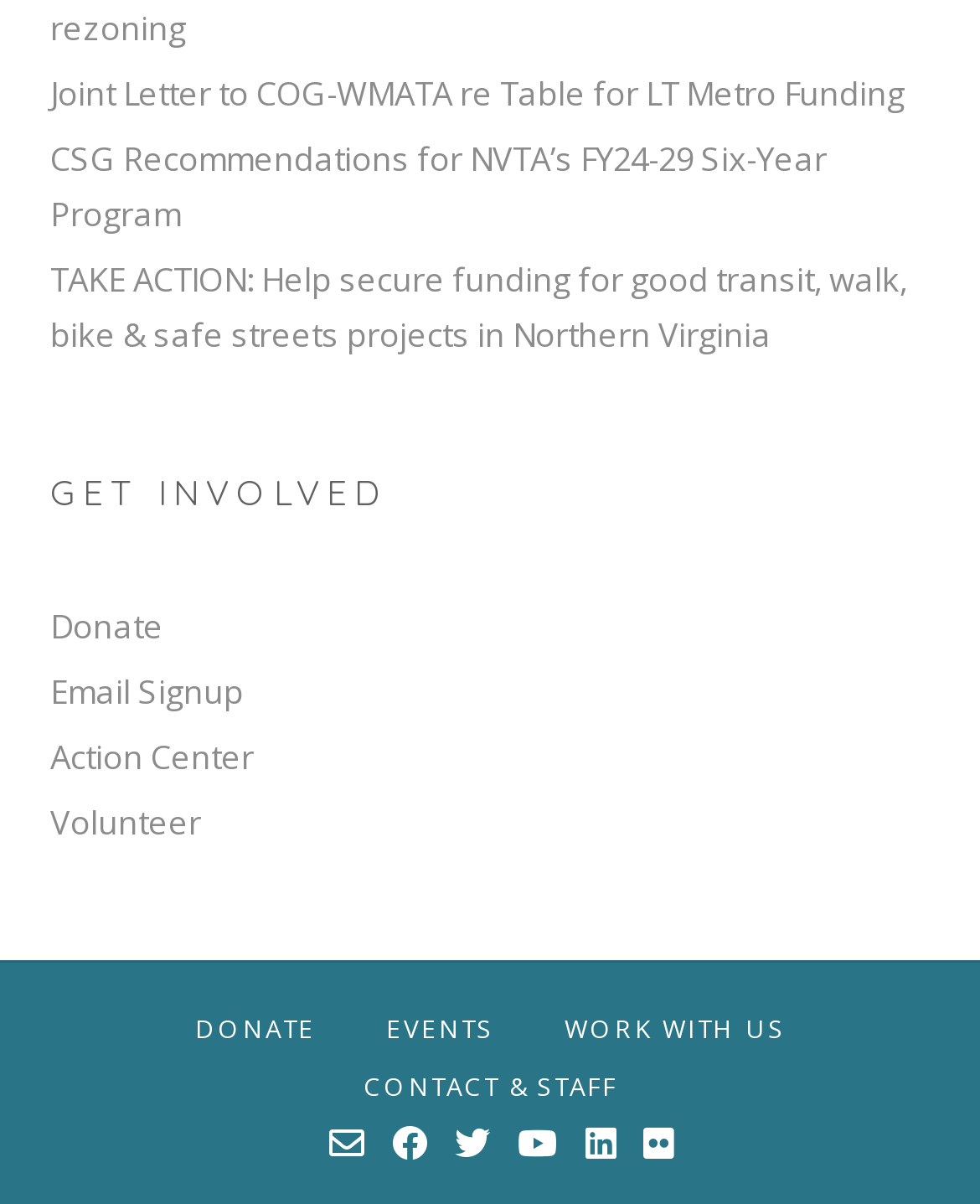How many social media links are there?
Using the visual information, reply with a single word or short phrase.

6